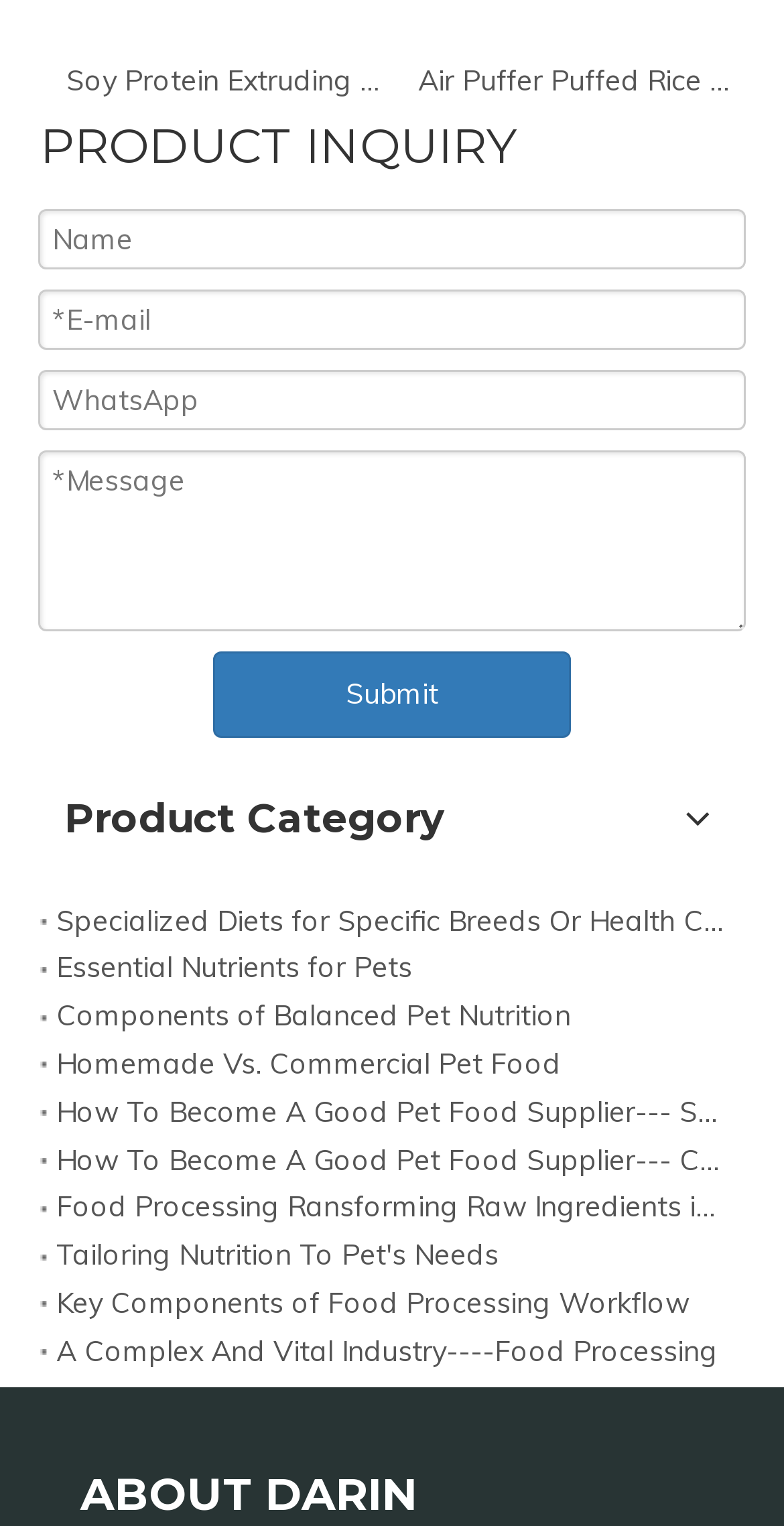Kindly determine the bounding box coordinates for the clickable area to achieve the given instruction: "Click on the 'Specialized Diets for Specific Breeds Or Health Conditions' link".

[0.072, 0.588, 0.928, 0.62]